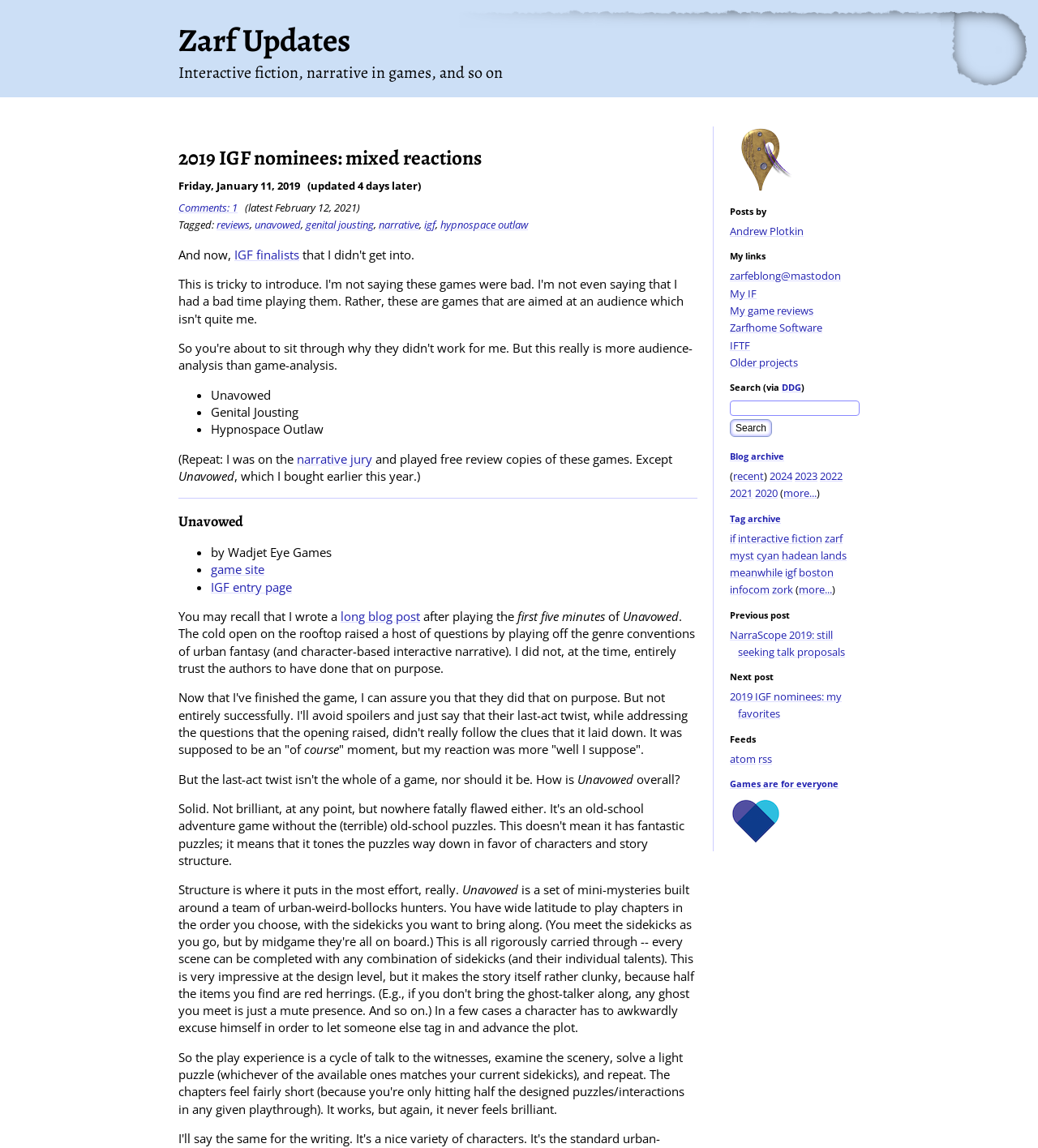Determine the bounding box coordinates for the area that should be clicked to carry out the following instruction: "Search via DDG".

[0.703, 0.349, 0.828, 0.362]